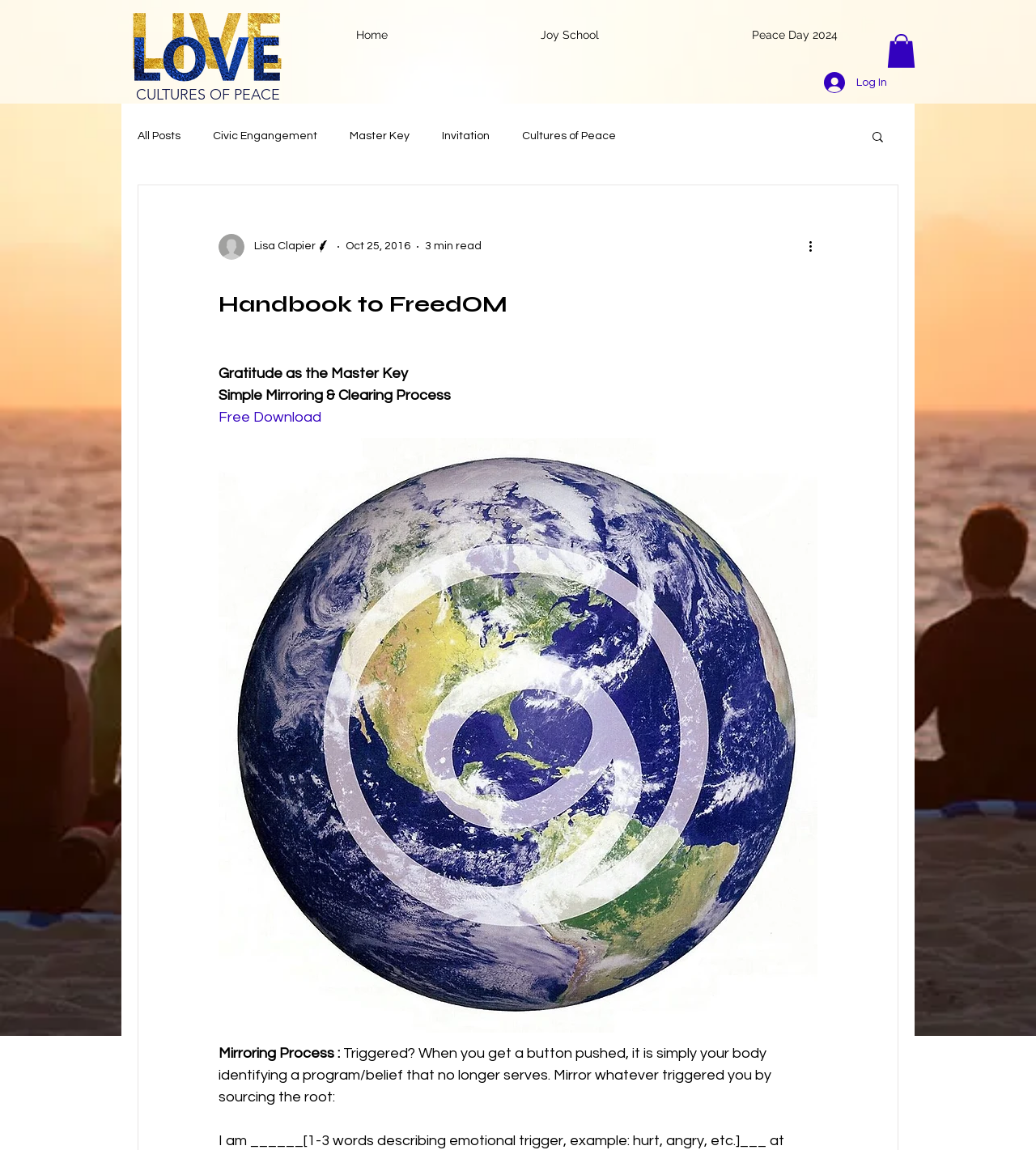Extract the text of the main heading from the webpage.

CULTURES OF PEACE